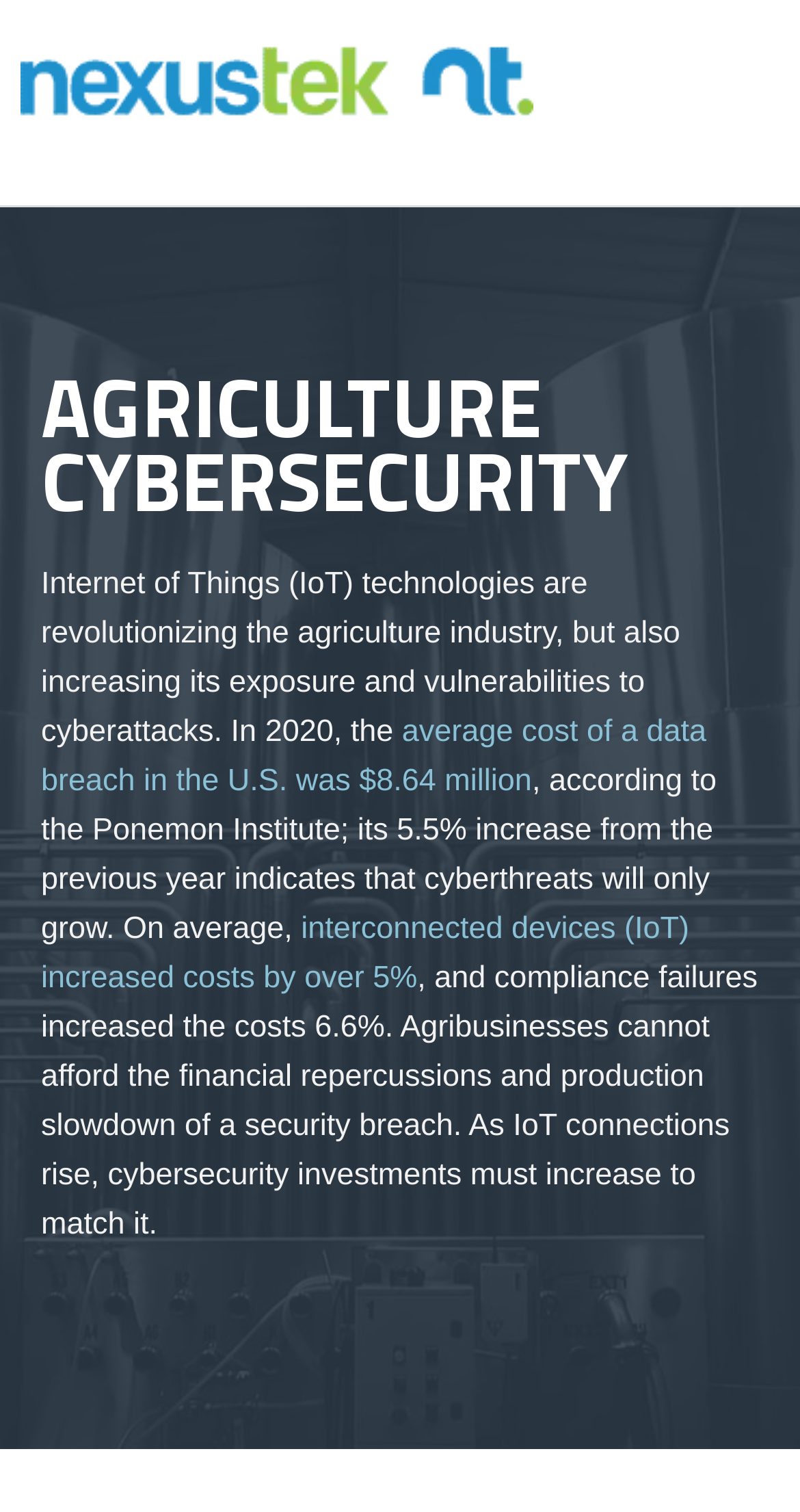What is the average cost of a data breach in the U.S.?
Using the image, provide a detailed and thorough answer to the question.

The answer can be found in the StaticText element with the text 'average cost of a data breach in the U.S. was $8.64 million' which is a link. This text is located in the middle of the webpage, below the heading 'AGRICULTURE CYBERSECURITY'.